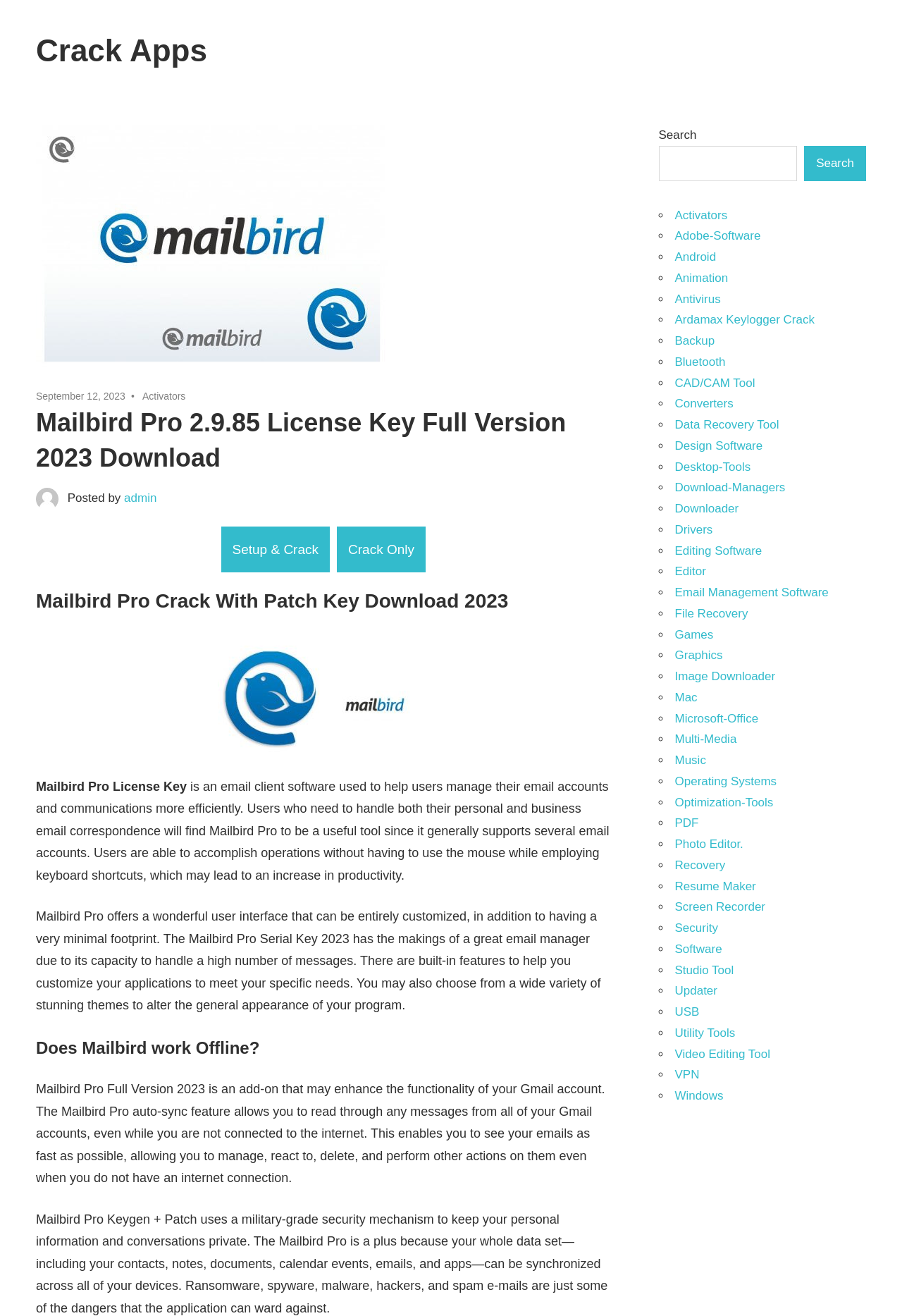Using the information shown in the image, answer the question with as much detail as possible: What is the name of the email client software?

The webpage is about Mailbird Pro, which is an email client software used to help users manage their email accounts and communications more efficiently.